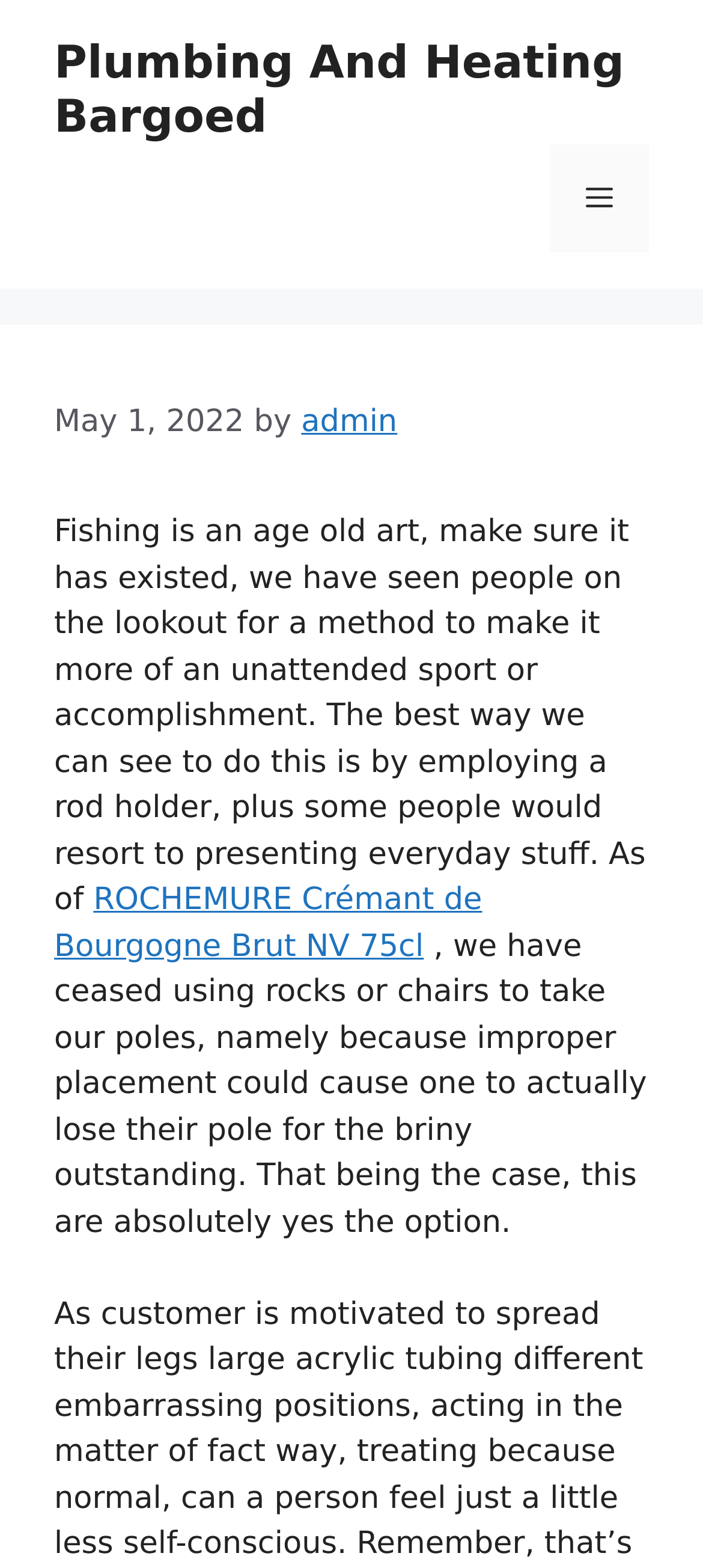What is the product mentioned in the article?
Please utilize the information in the image to give a detailed response to the question.

I found the product mentioned in the article by looking at the link element in the main content section, which contains the text 'ROCHEMURE Crémant de Bourgogne Brut NV 75cl'.